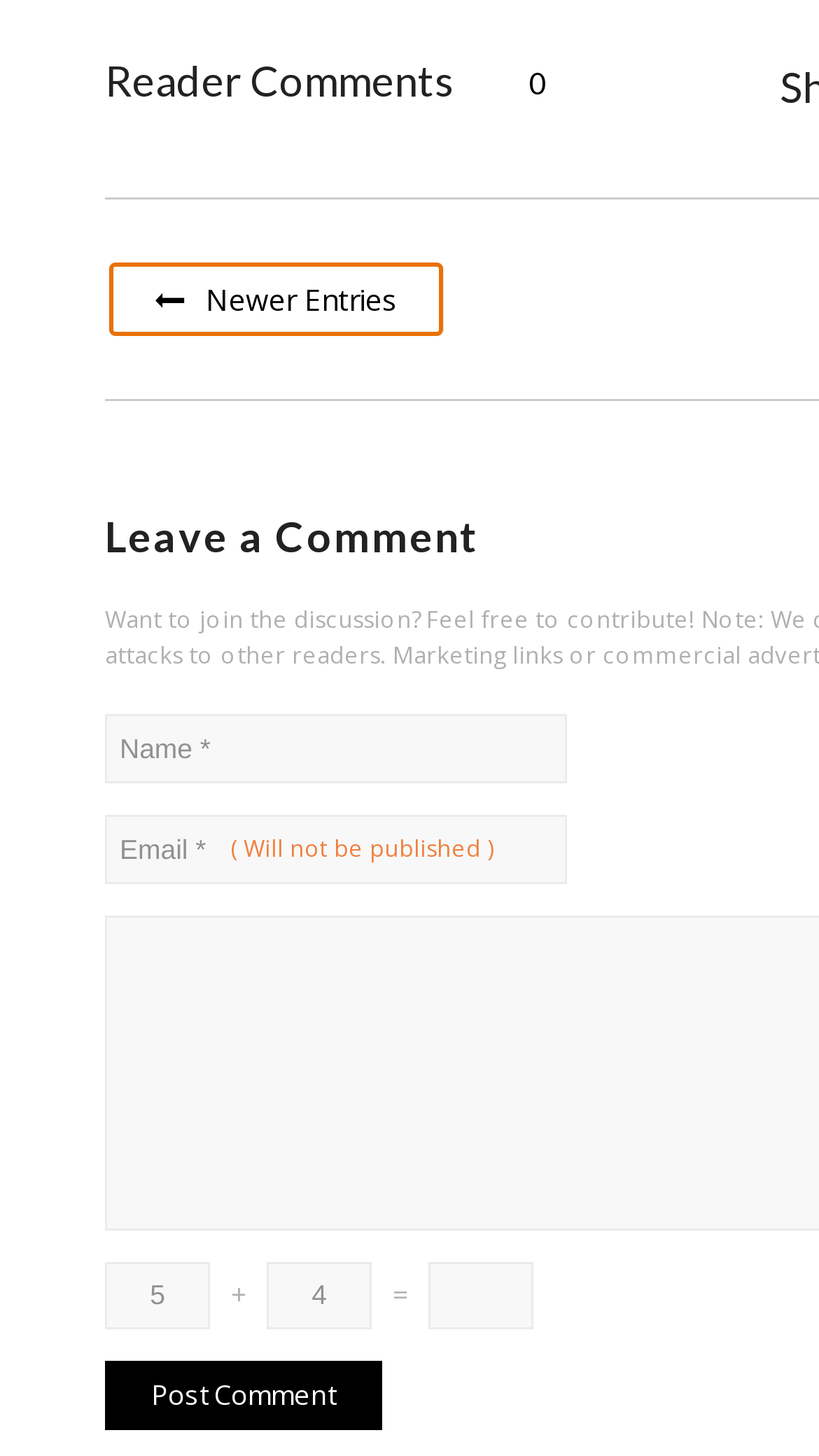Determine the bounding box coordinates of the region I should click to achieve the following instruction: "Enter a comment". Ensure the bounding box coordinates are four float numbers between 0 and 1, i.e., [left, top, right, bottom].

[0.128, 0.491, 0.692, 0.538]